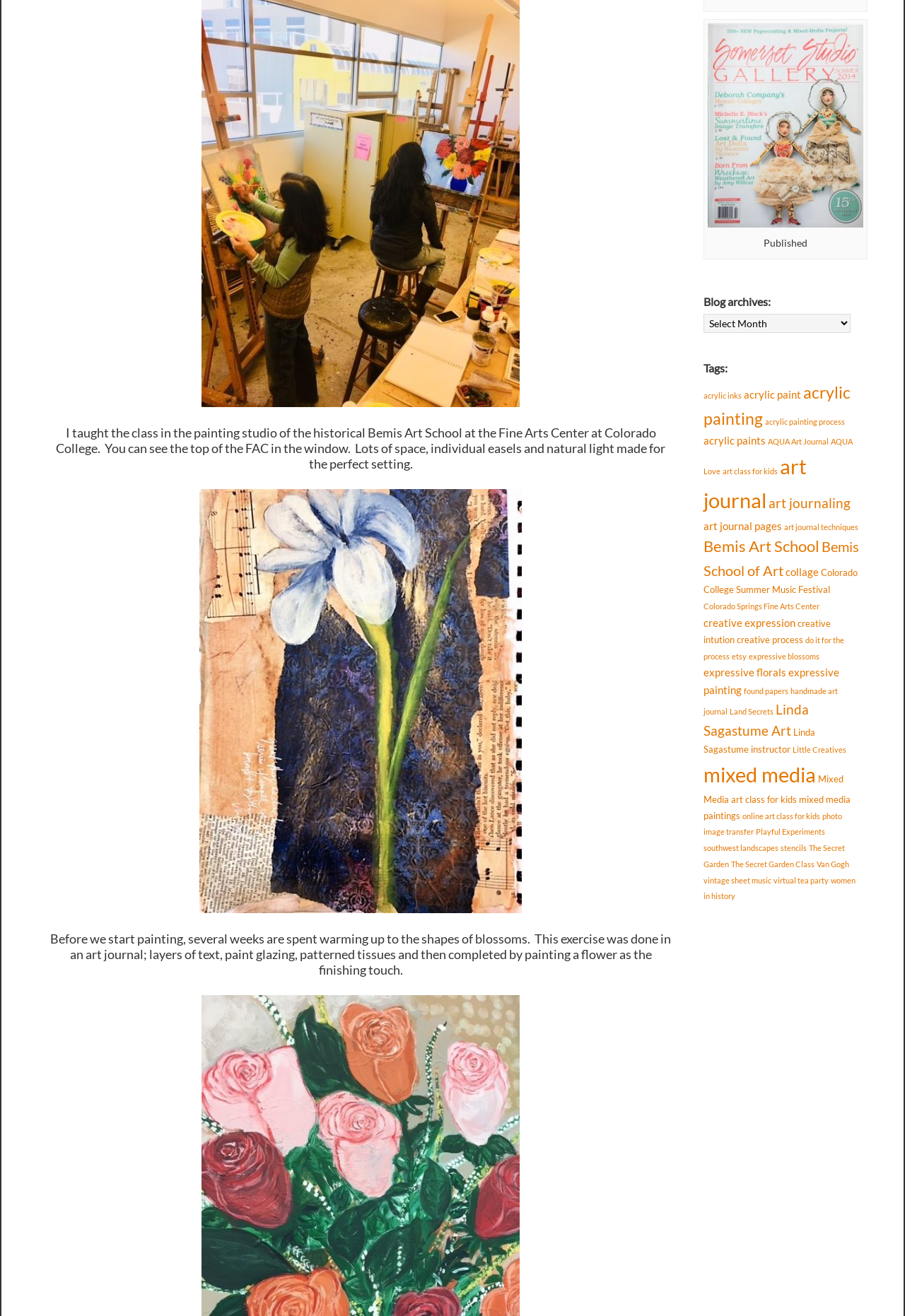What is the theme of the art class?
Please use the image to provide an in-depth answer to the question.

Based on the text 'Before we start painting, several weeks are spent warming up to the shapes of blossoms.', it can be inferred that the theme of the art class is blossoms.